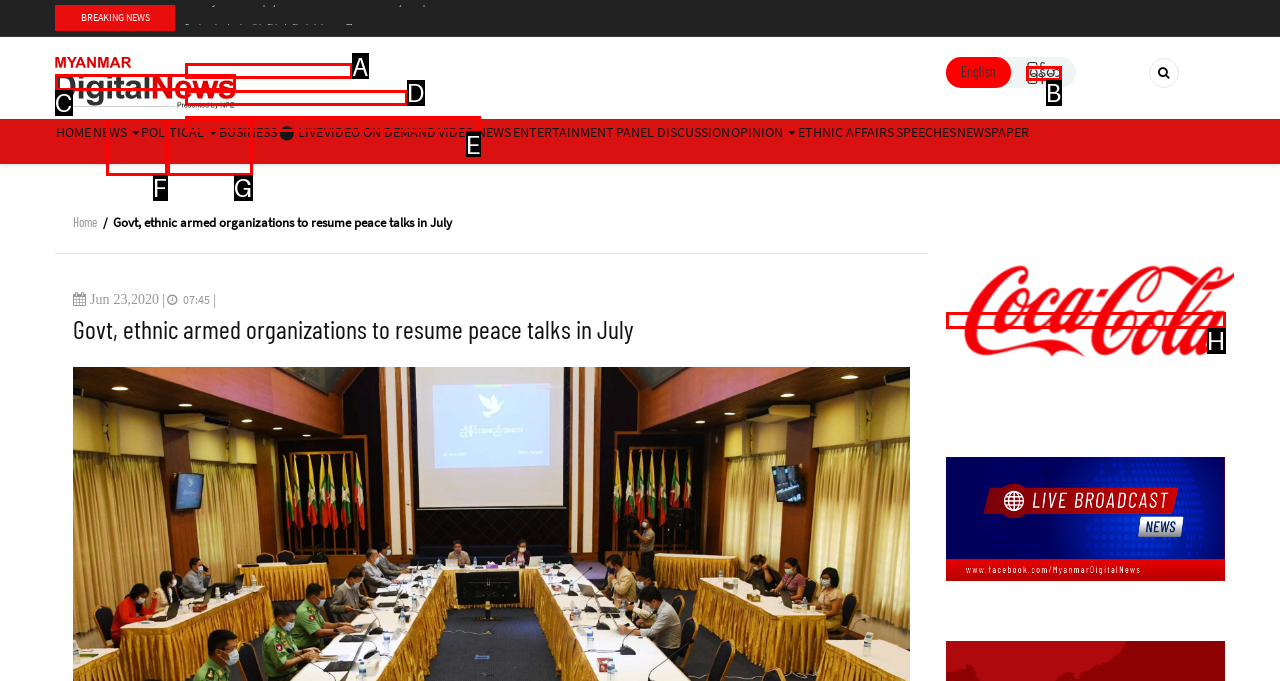Which option corresponds to the following element description: alt="web ads for cocacola"?
Please provide the letter of the correct choice.

H